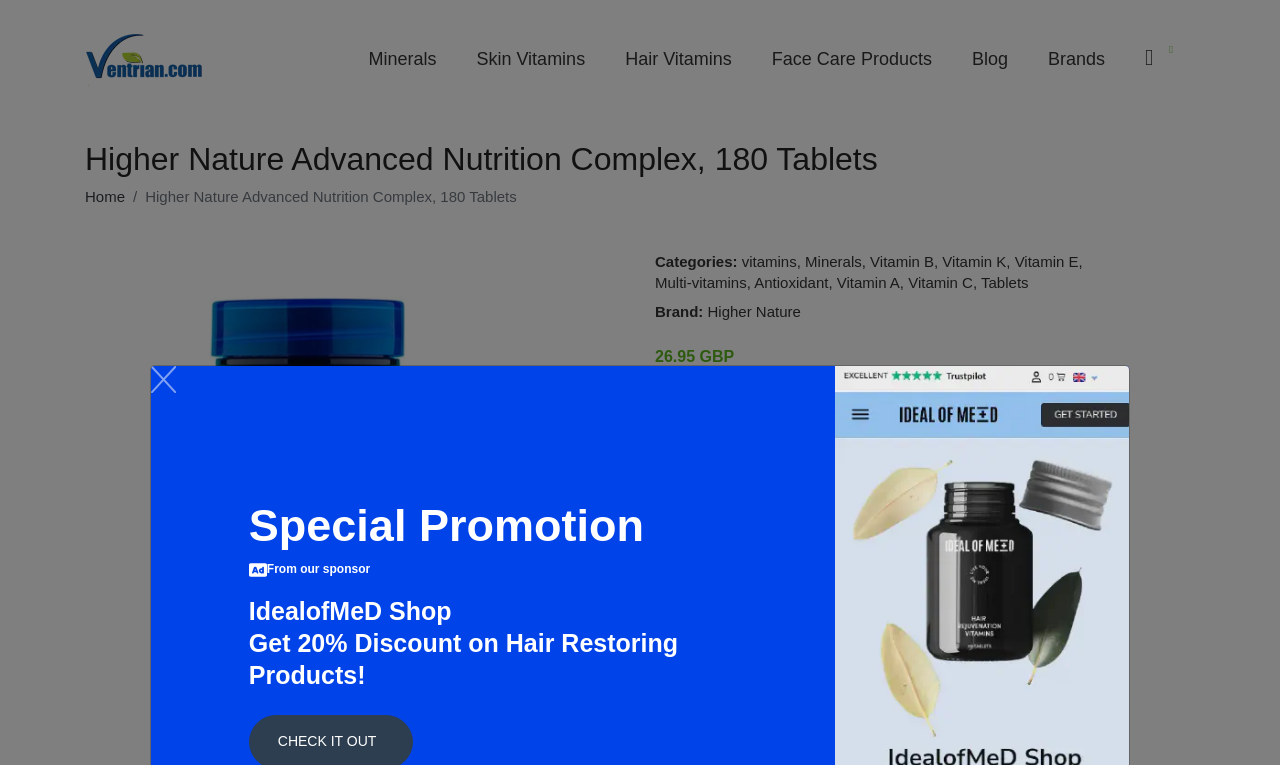Extract the bounding box coordinates for the UI element described by the text: "Antioxidant". The coordinates should be in the form of [left, top, right, bottom] with values between 0 and 1.

[0.589, 0.358, 0.647, 0.38]